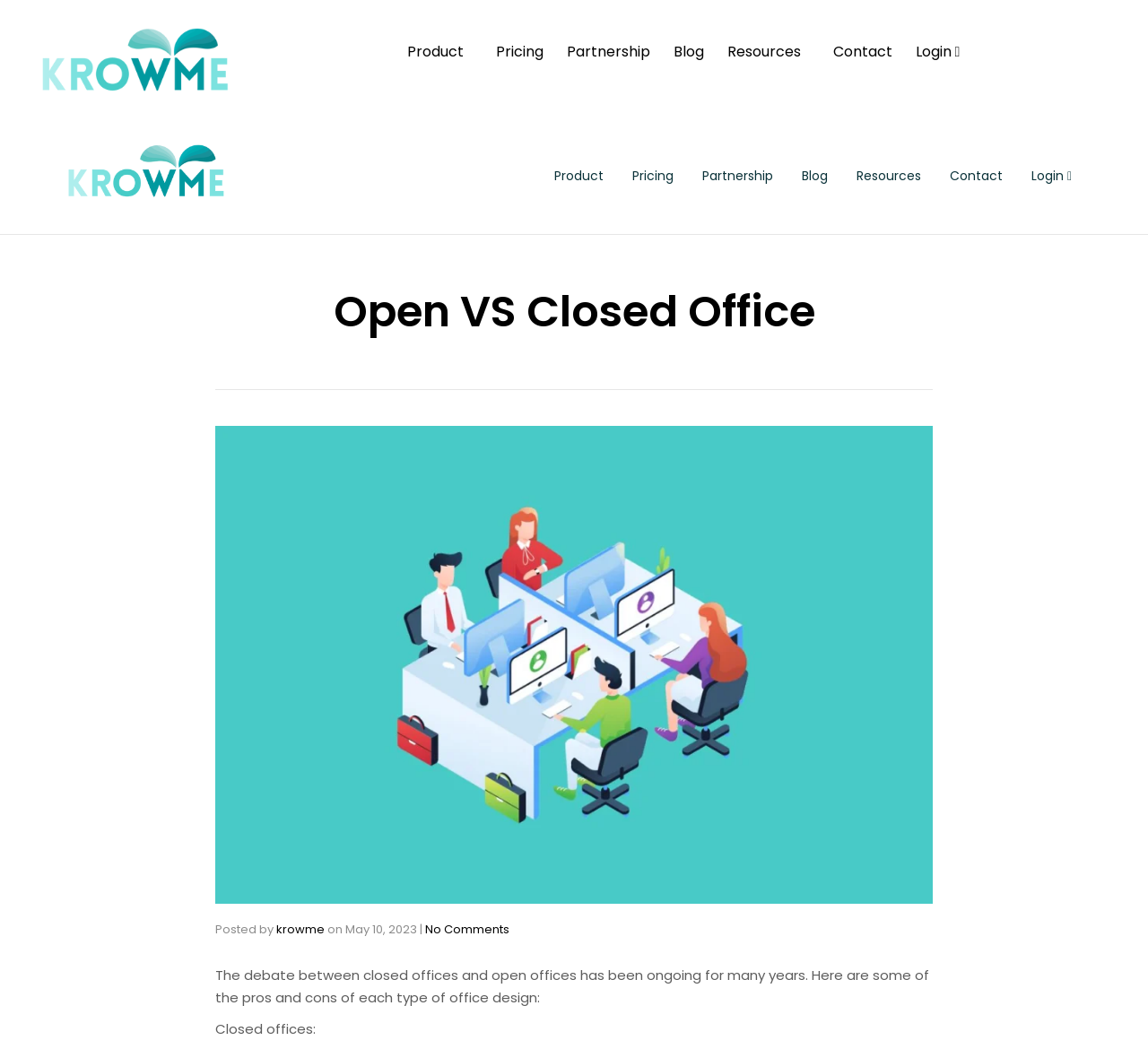Identify the coordinates of the bounding box for the element that must be clicked to accomplish the instruction: "Login to the account".

[0.787, 0.03, 0.846, 0.069]